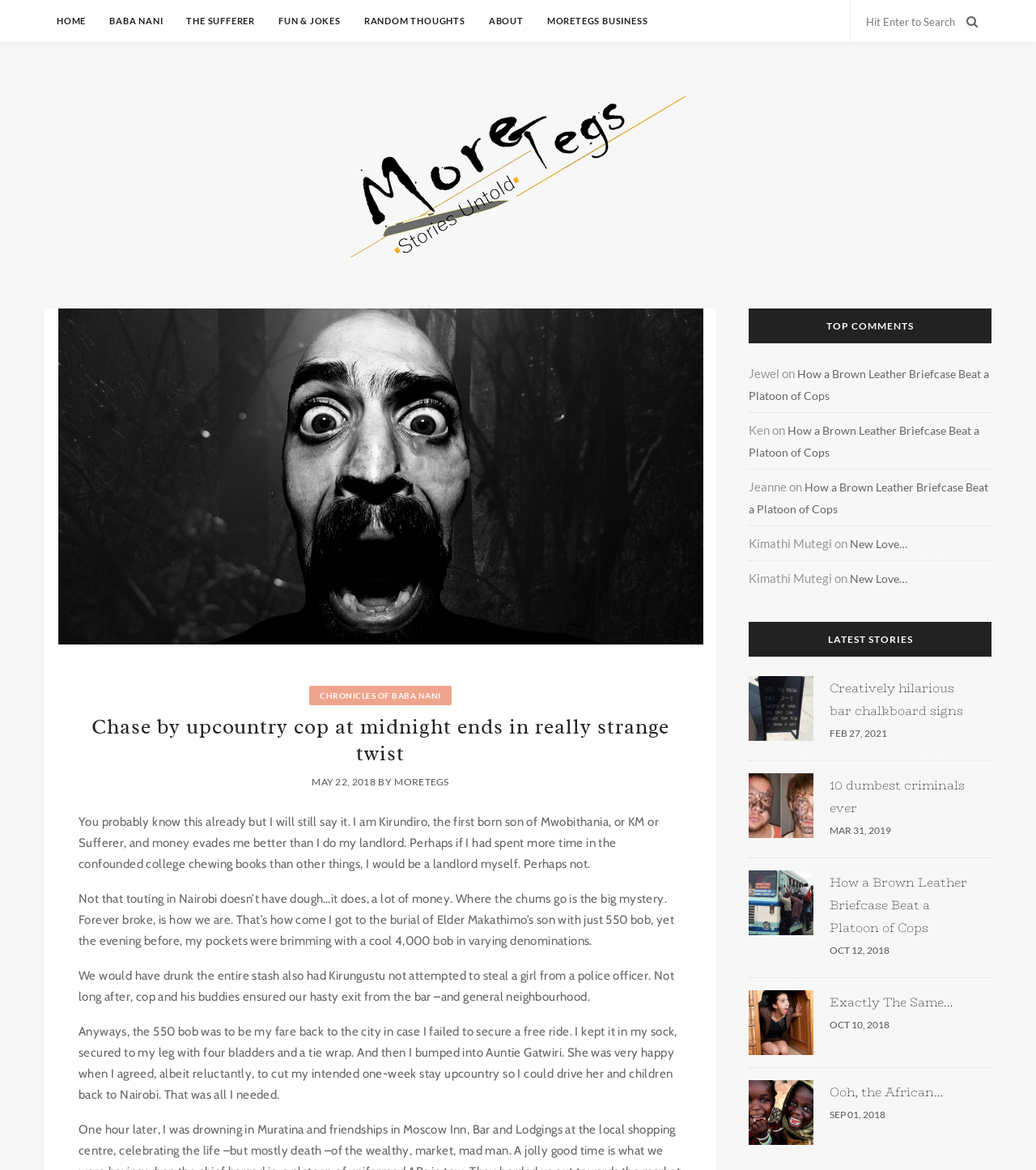Find the bounding box coordinates of the element to click in order to complete this instruction: "Click 'ADD YOUR BUSINESS FREE WITH US'". The bounding box coordinates must be four float numbers between 0 and 1, denoted as [left, top, right, bottom].

None